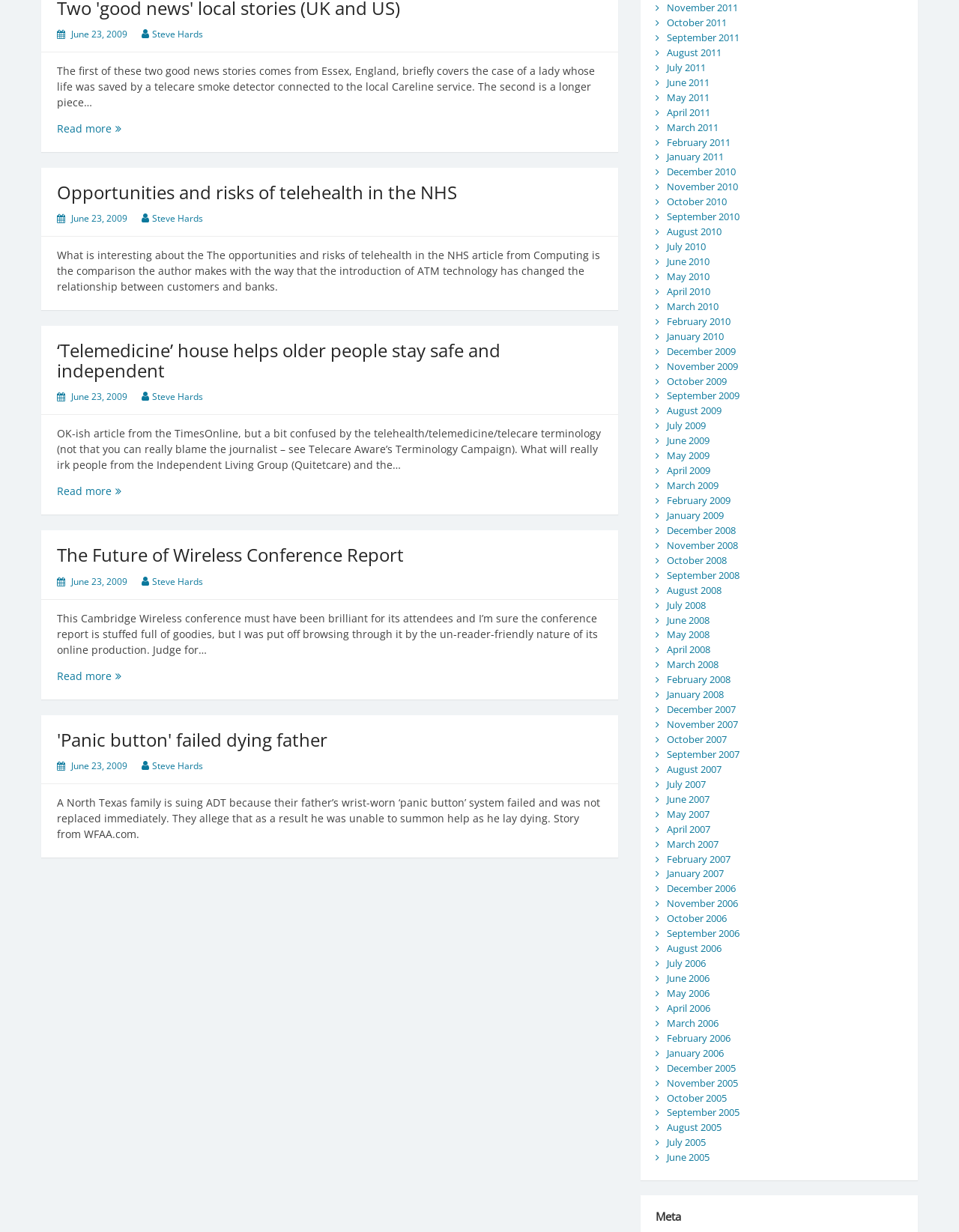Please determine the bounding box coordinates for the element with the description: "October 2008".

[0.695, 0.449, 0.758, 0.46]